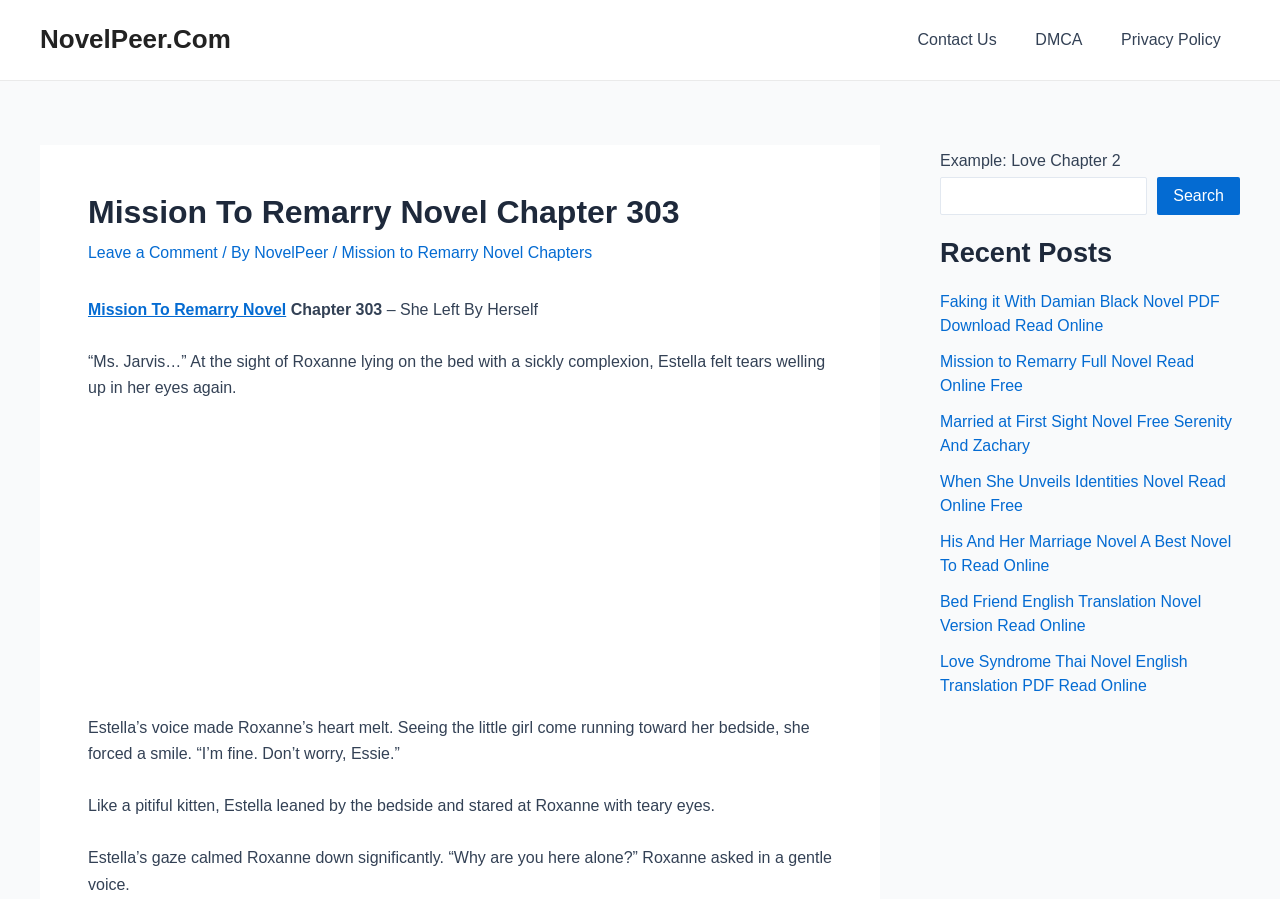What is the purpose of the search box?
Provide a detailed and well-explained answer to the question.

I inferred the purpose of the search box by its location and the example text 'Example: Love Chapter 2' next to it, which suggests that users can input novel names or chapters to search for.